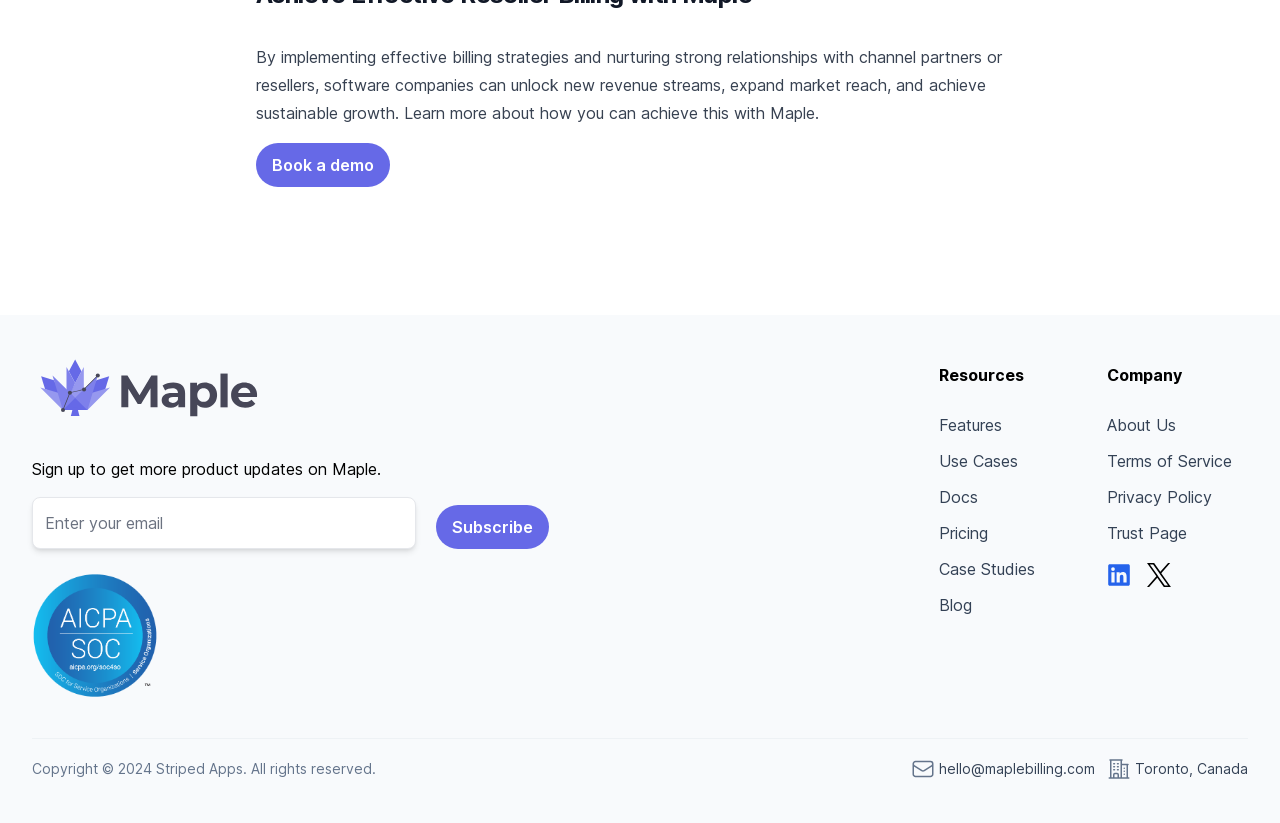Highlight the bounding box coordinates of the region I should click on to meet the following instruction: "Click the 'Subscribe' button".

[0.341, 0.614, 0.429, 0.667]